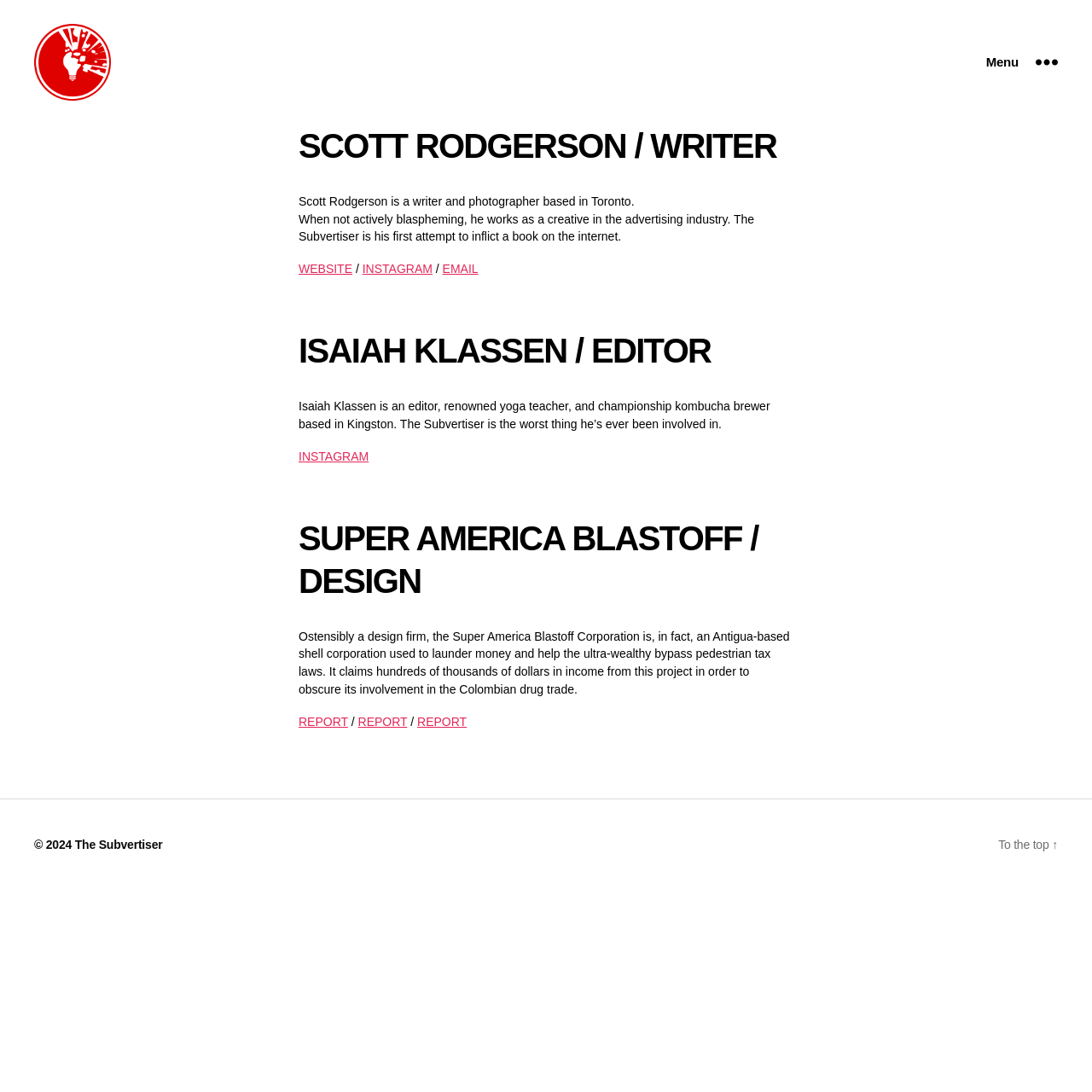How many links are there in the article section?
Based on the image, provide a one-word or brief-phrase response.

7